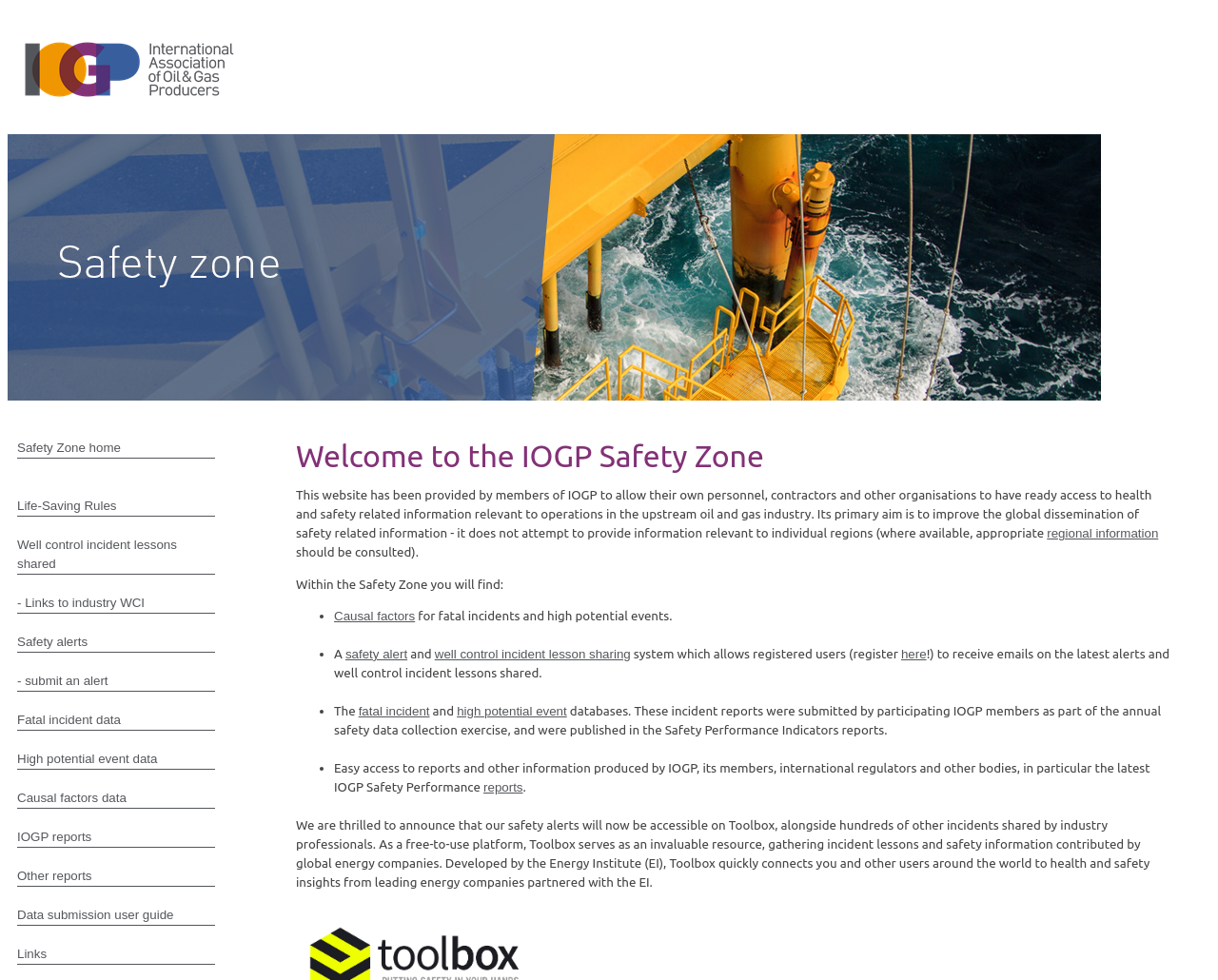Find the bounding box coordinates for the HTML element described as: "- submit an alert". The coordinates should consist of four float values between 0 and 1, i.e., [left, top, right, bottom].

[0.014, 0.685, 0.177, 0.706]